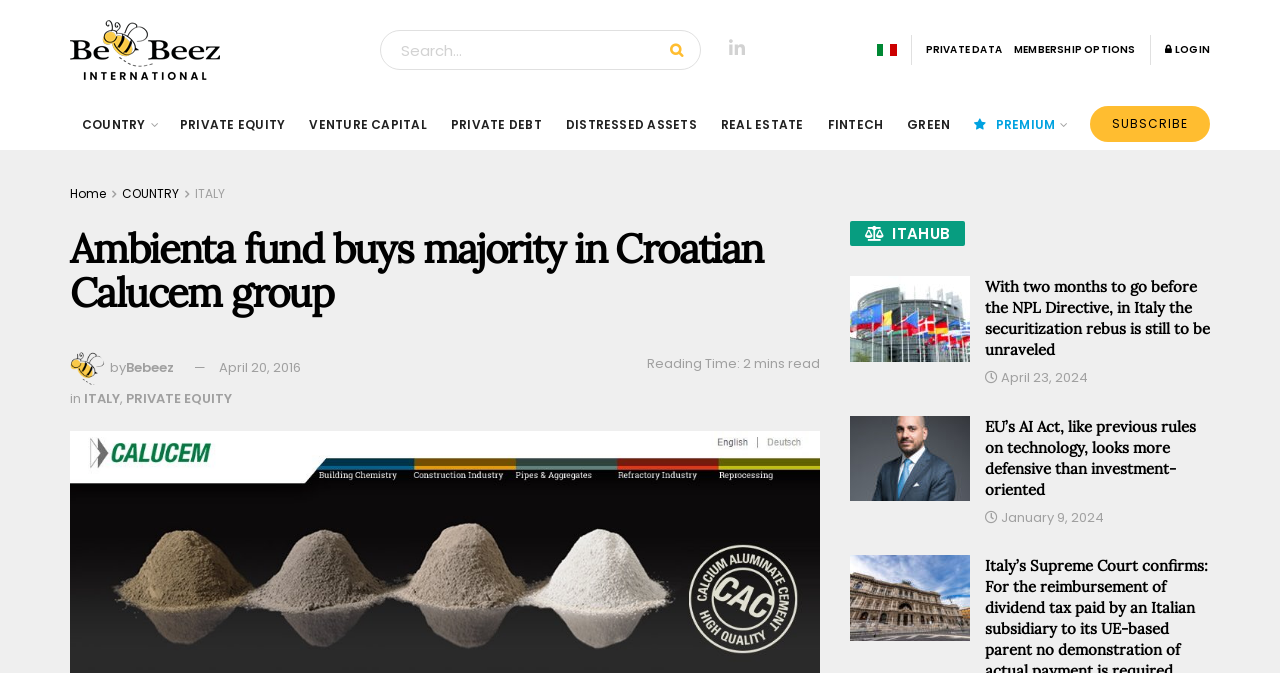Locate the UI element described by Bebeez in the provided webpage screenshot. Return the bounding box coordinates in the format (top-left x, top-left y, bottom-right x, bottom-right y), ensuring all values are between 0 and 1.

[0.098, 0.531, 0.136, 0.56]